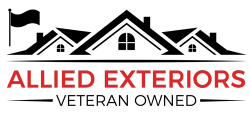Please answer the following question as detailed as possible based on the image: 
What type of services does Allied Exteriors offer?

The logo of Allied Exteriors features a stylized representation of rooftops, which suggests that the company offers services related to home improvement and construction, specifically in exterior renovations and siding services.